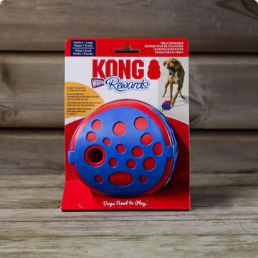Please provide a brief answer to the following inquiry using a single word or phrase:
What feature of the toy makes it suitable for destructive dogs?

durability